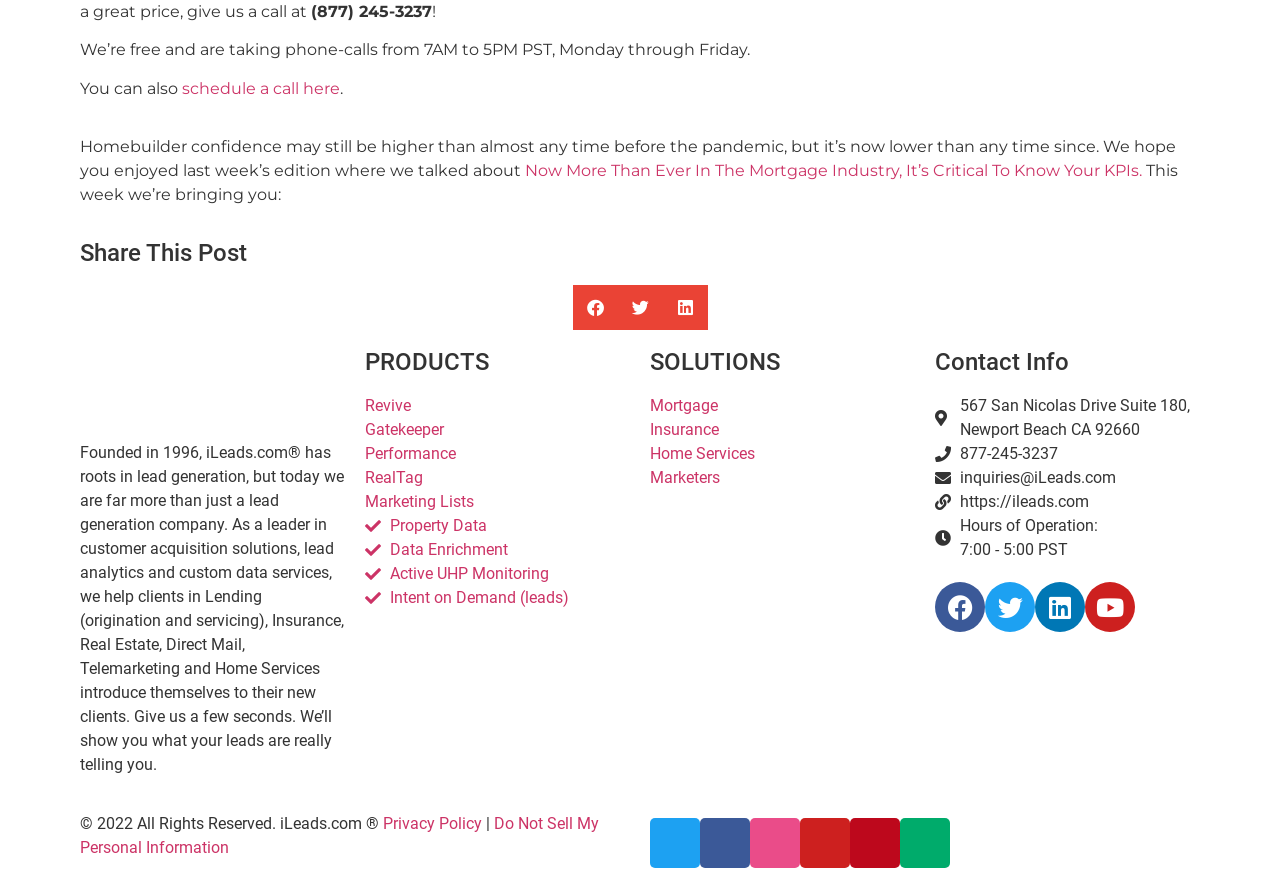Bounding box coordinates should be in the format (top-left x, top-left y, bottom-right x, bottom-right y) and all values should be floating point numbers between 0 and 1. Determine the bounding box coordinate for the UI element described as: News

None